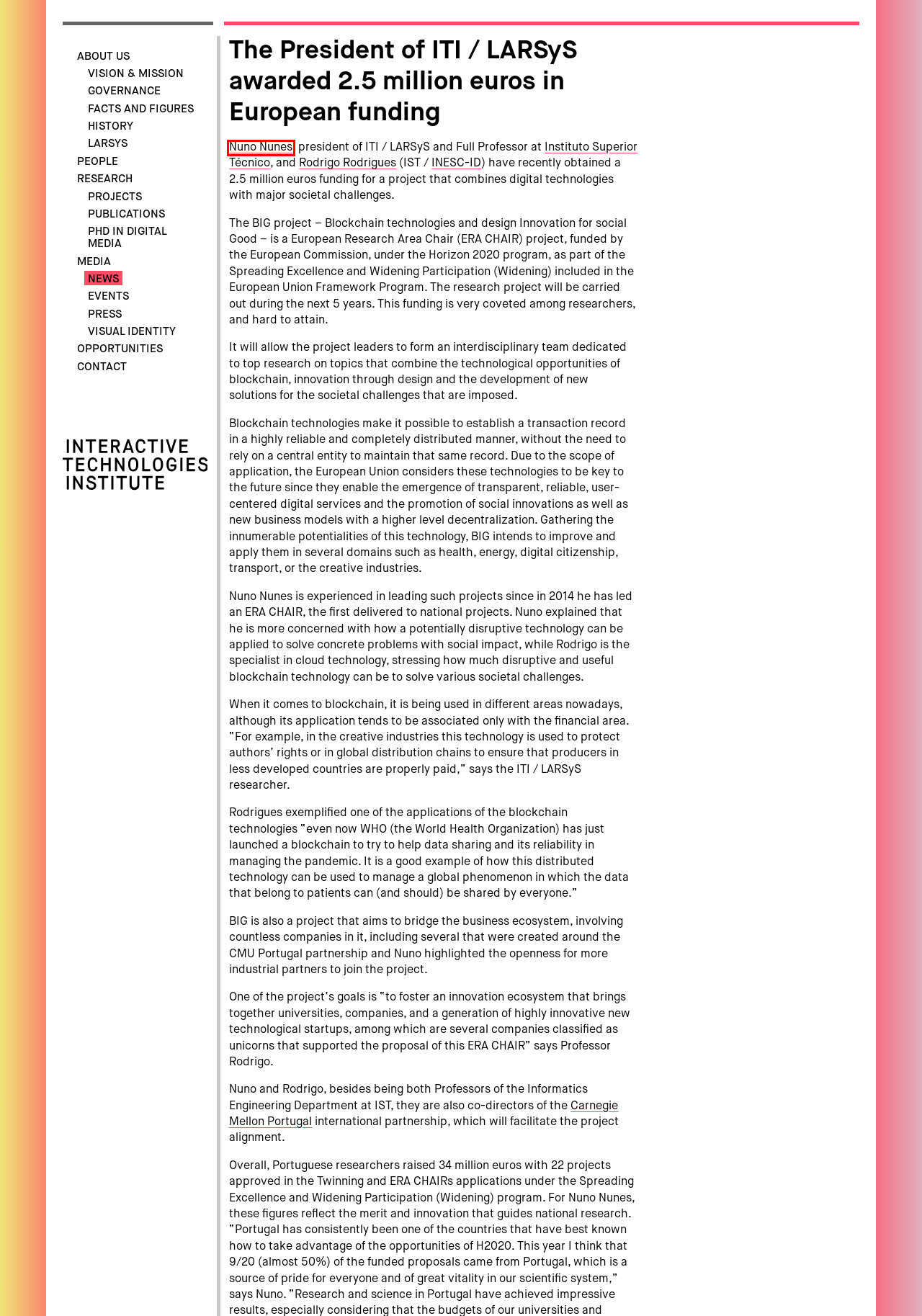Observe the provided screenshot of a webpage that has a red rectangle bounding box. Determine the webpage description that best matches the new webpage after clicking the element inside the red bounding box. Here are the candidates:
A. Notion – The all-in-one workspace for your notes, tasks, wikis, and databases.
B. Interactive Technologies Institute - Publications
C. Interactive Technologies Institute - Governance
D. Interactive Technologies Institute - Doctoral Program in Digital Media
E. Home - CMU Portugal
F. Interactive Technologies Institute - News
G. Interactive Technologies Institute - Opportunities
H. Interactive Technologies Institute - Press

A